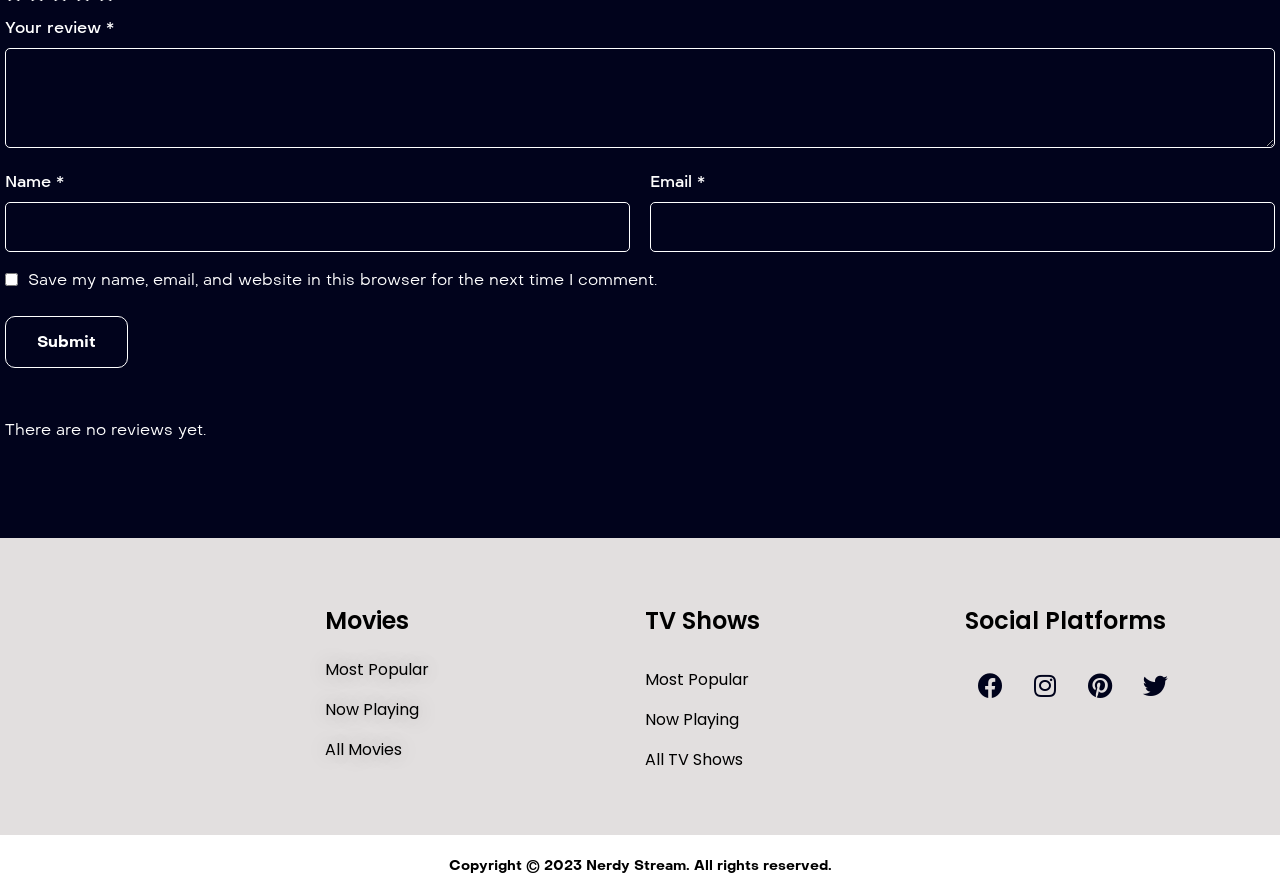Determine the bounding box coordinates of the region I should click to achieve the following instruction: "Submit your review". Ensure the bounding box coordinates are four float numbers between 0 and 1, i.e., [left, top, right, bottom].

[0.004, 0.353, 0.1, 0.411]